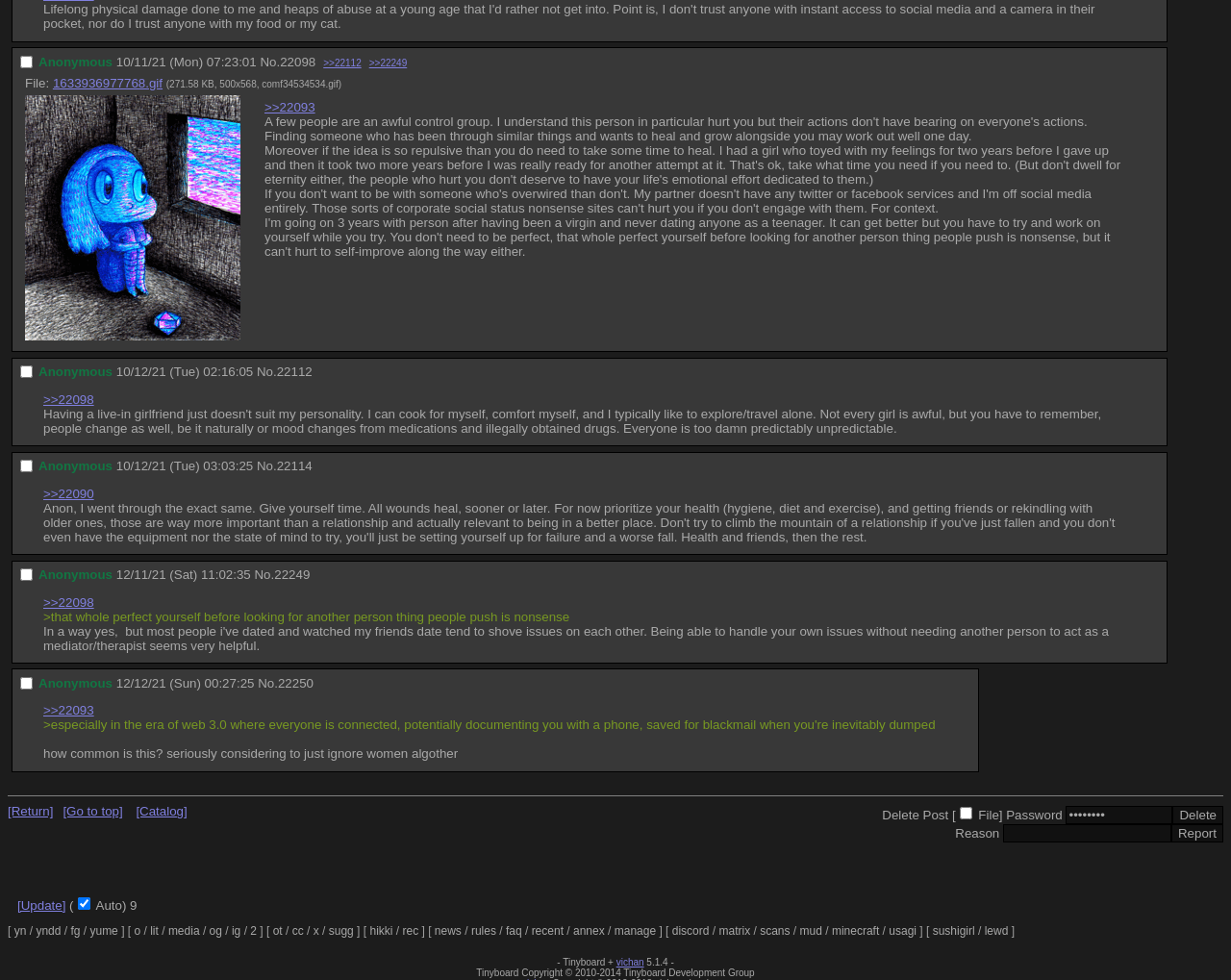Answer the question below with a single word or a brief phrase: 
What is the function of the '[Catalog]' link?

View catalog